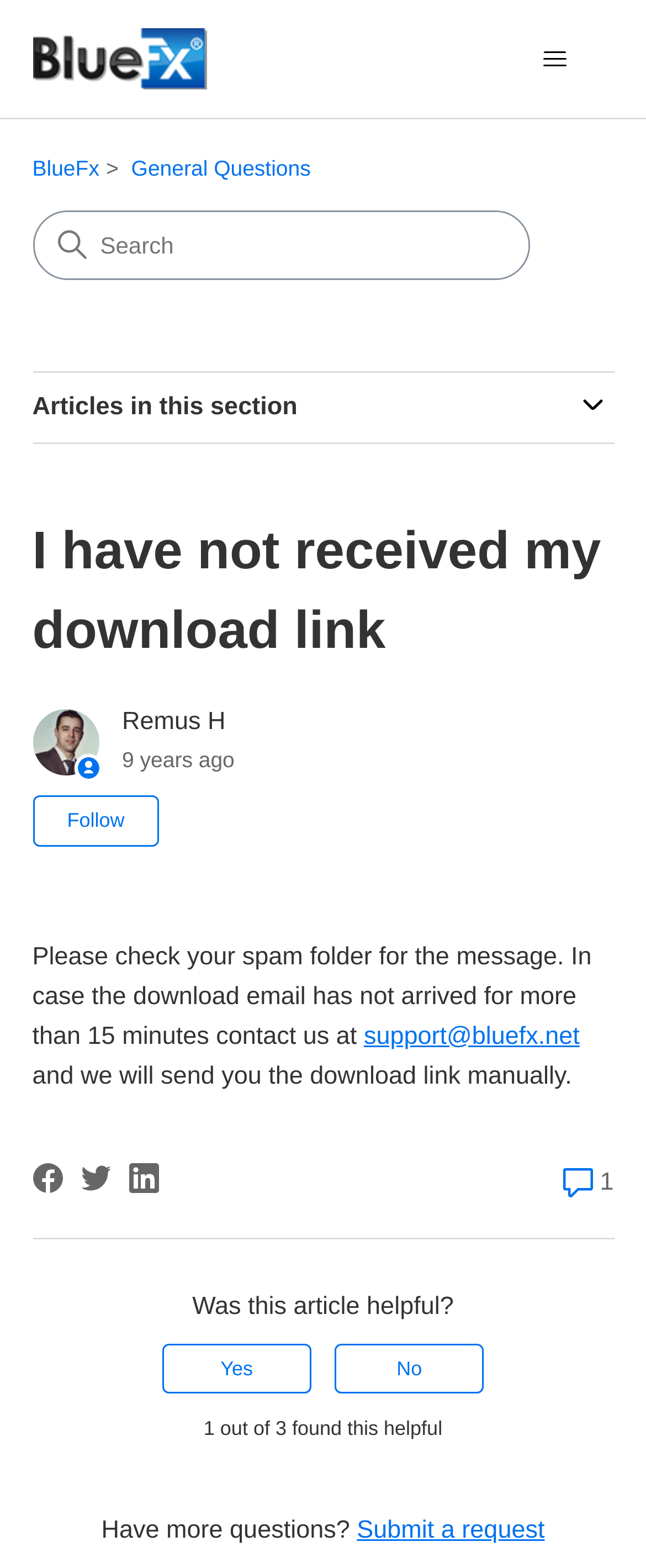Locate the bounding box coordinates of the segment that needs to be clicked to meet this instruction: "Toggle navigation menu".

[0.768, 0.021, 0.95, 0.054]